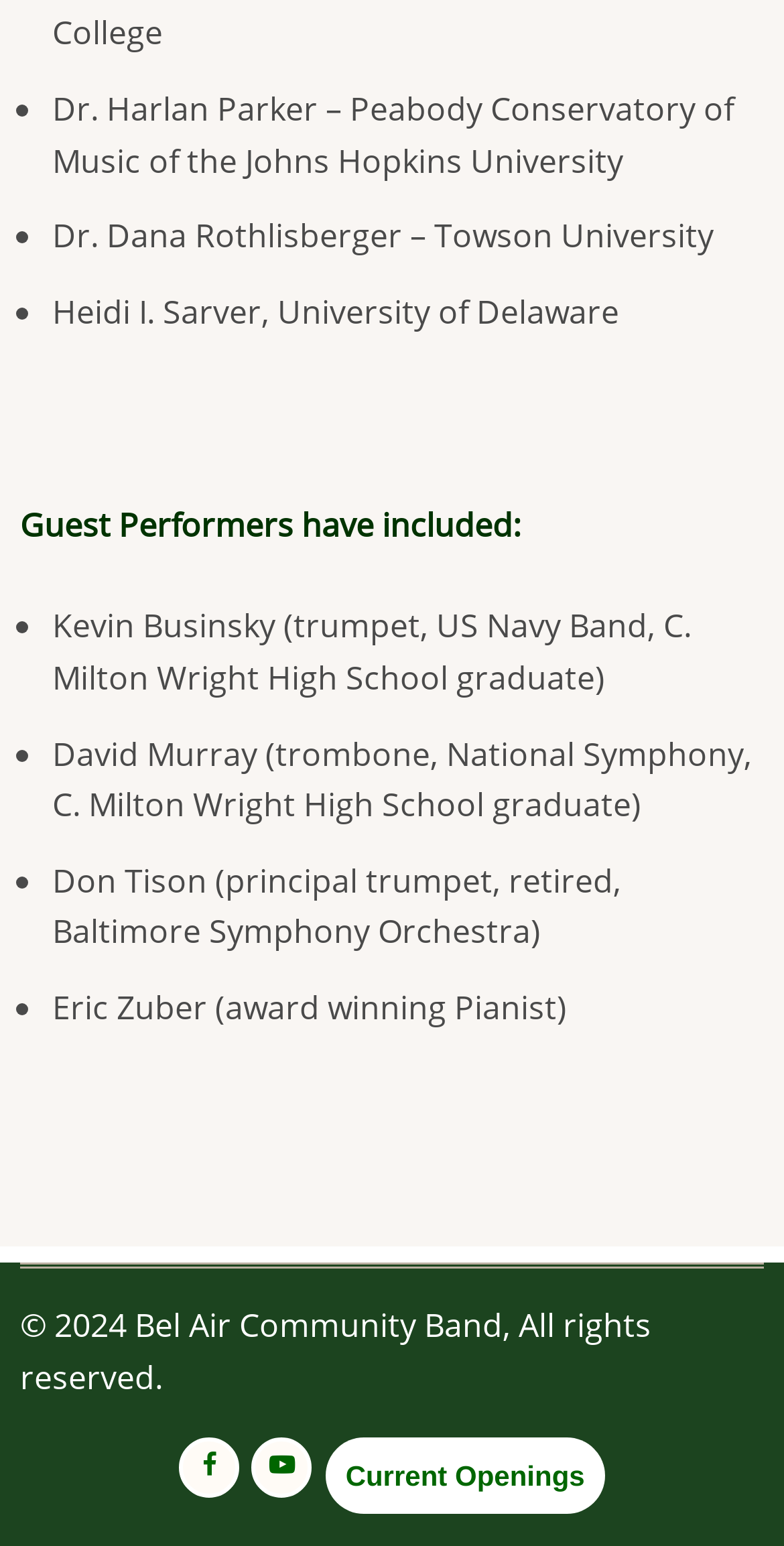Please answer the following question using a single word or phrase: 
What is the name of the university associated with Heidi I. Sarver?

University of Delaware